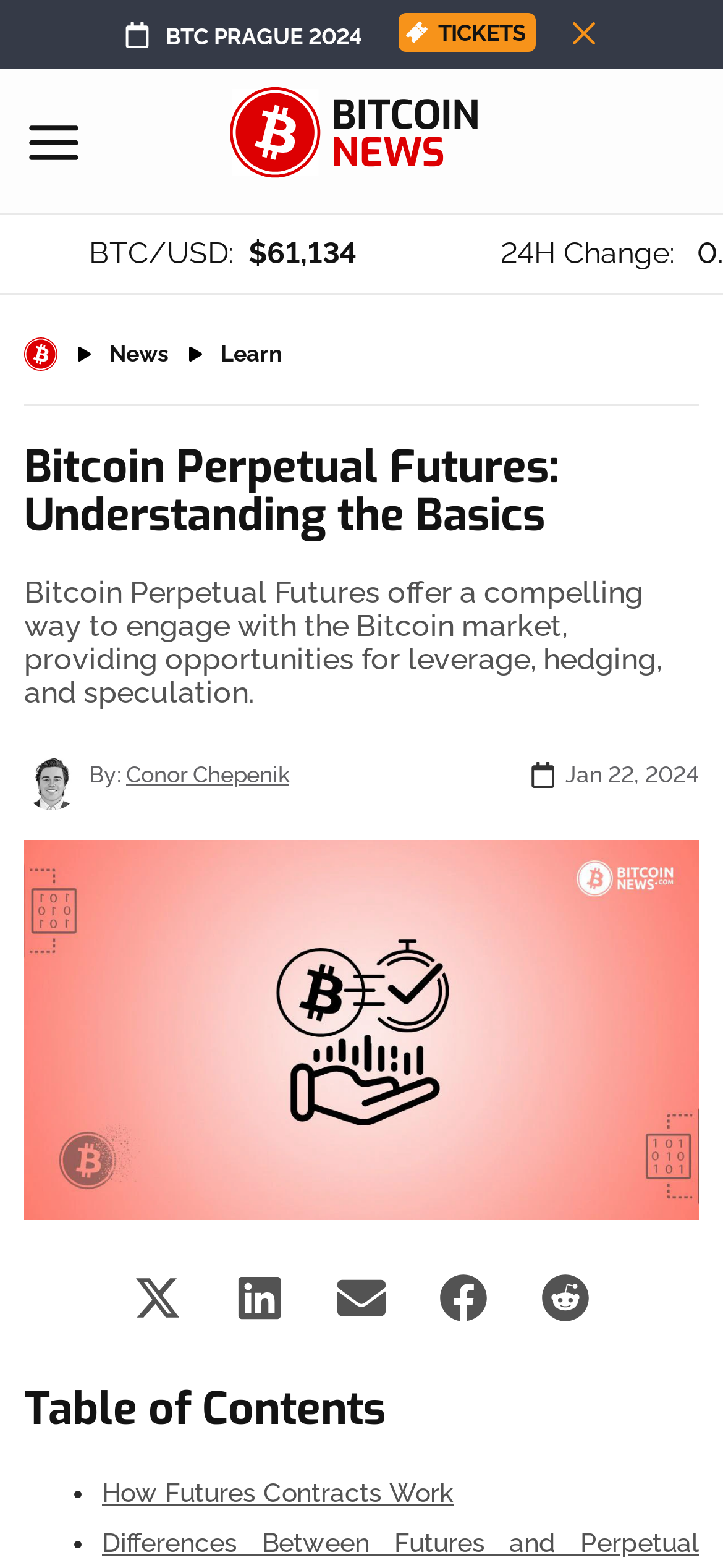Identify the bounding box coordinates of the section that should be clicked to achieve the task described: "contact the website administrator".

None